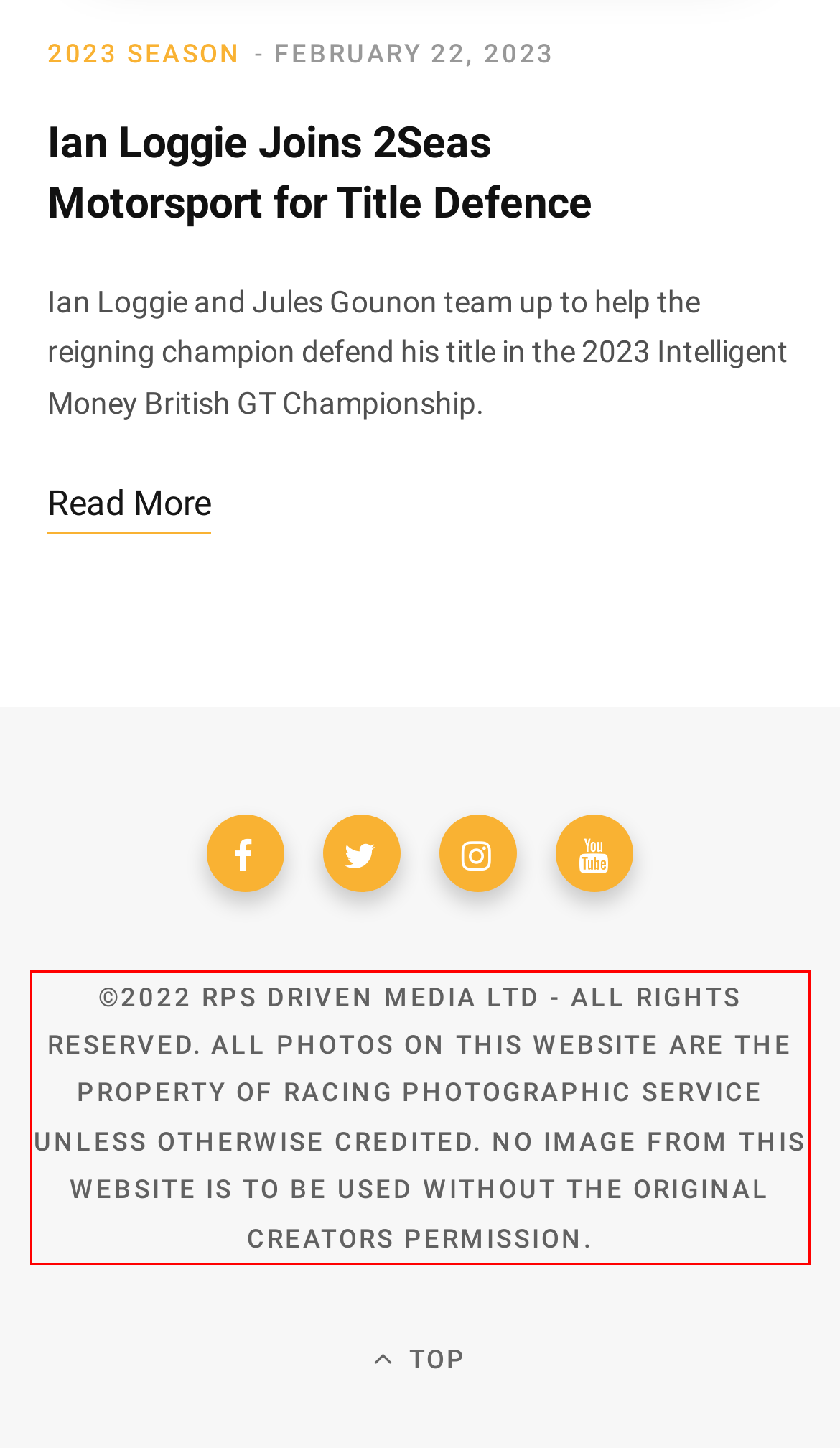Analyze the screenshot of the webpage that features a red bounding box and recognize the text content enclosed within this red bounding box.

©2022 RPS DRIVEN MEDIA LTD - ALL RIGHTS RESERVED. ALL PHOTOS ON THIS WEBSITE ARE THE PROPERTY OF RACING PHOTOGRAPHIC SERVICE UNLESS OTHERWISE CREDITED. NO IMAGE FROM THIS WEBSITE IS TO BE USED WITHOUT THE ORIGINAL CREATORS PERMISSION.